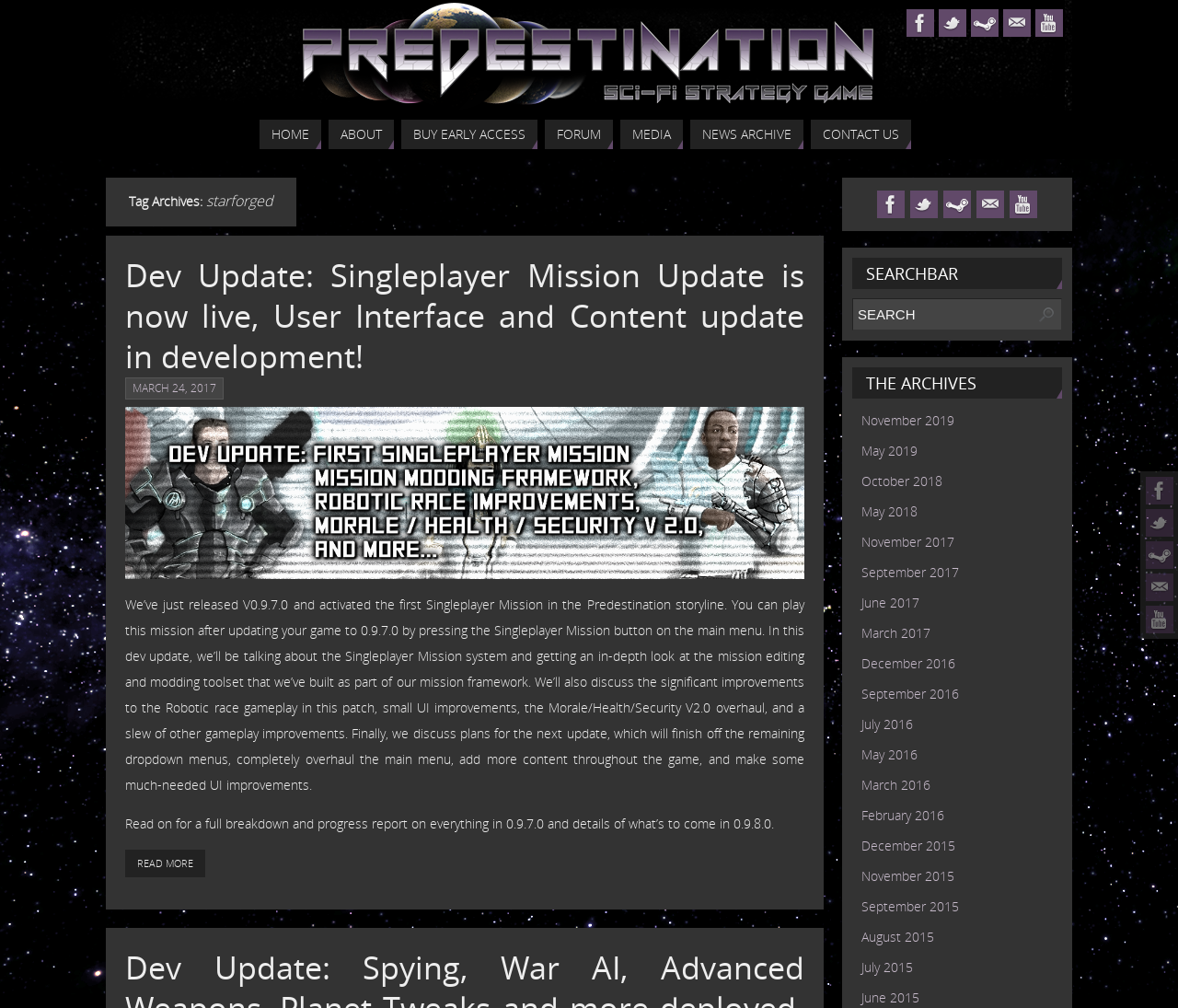Please identify the bounding box coordinates of the area that needs to be clicked to follow this instruction: "Check the archives for March 2017".

[0.731, 0.619, 0.79, 0.637]